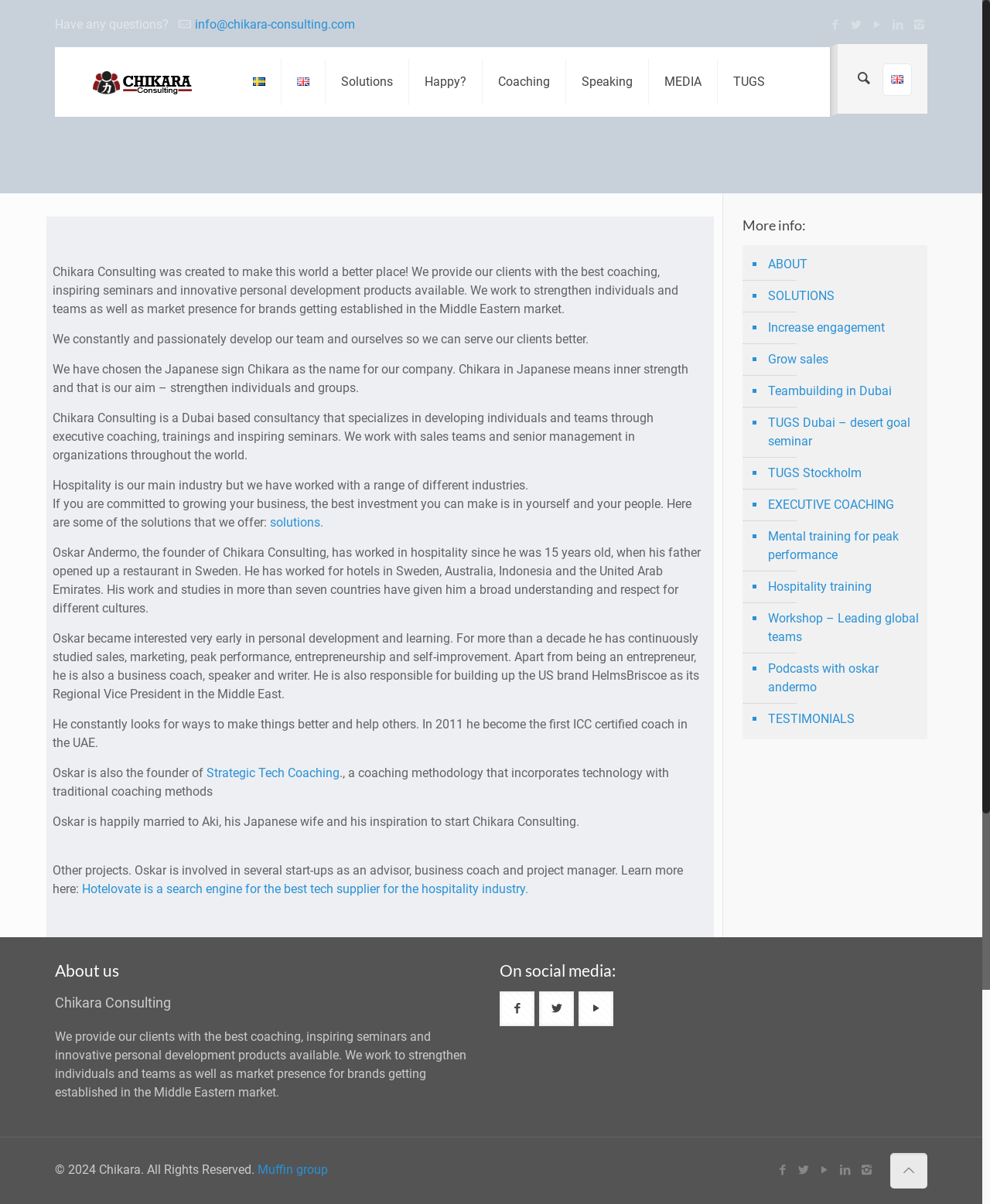Use a single word or phrase to answer the question:
What is the name of the company?

Chikara Consulting